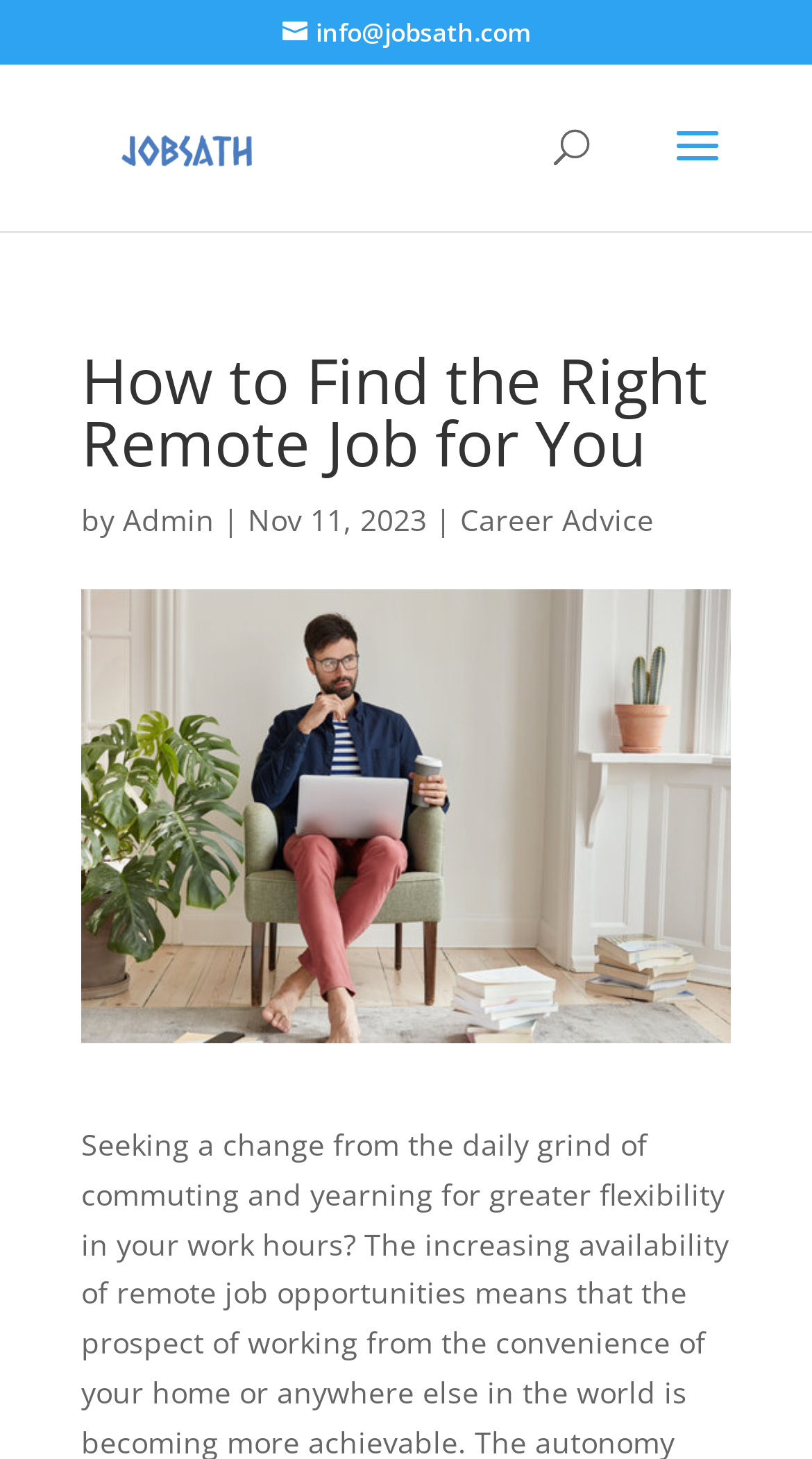Given the element description "info@jobsath.com" in the screenshot, predict the bounding box coordinates of that UI element.

[0.347, 0.01, 0.653, 0.034]